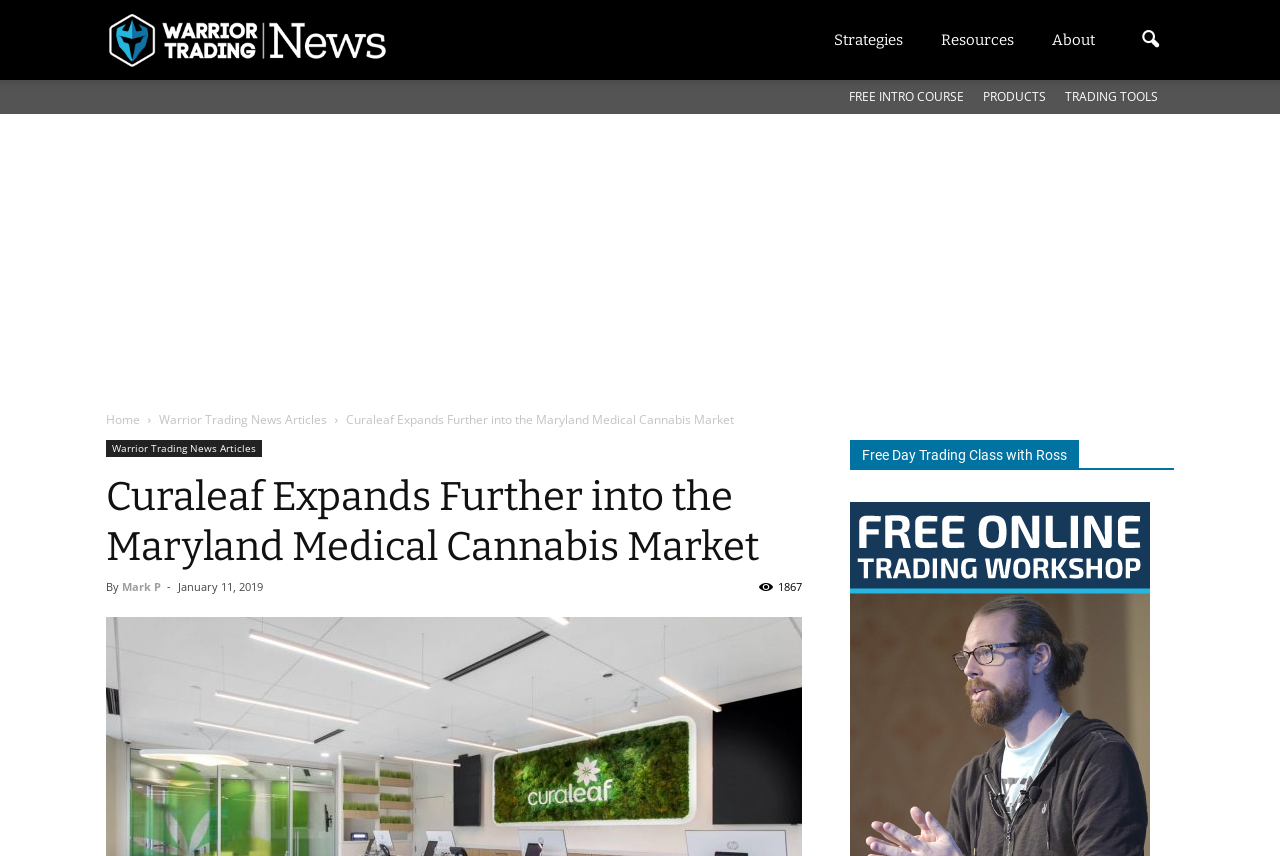Given the description of a UI element: "About", identify the bounding box coordinates of the matching element in the webpage screenshot.

[0.816, 0.0, 0.88, 0.093]